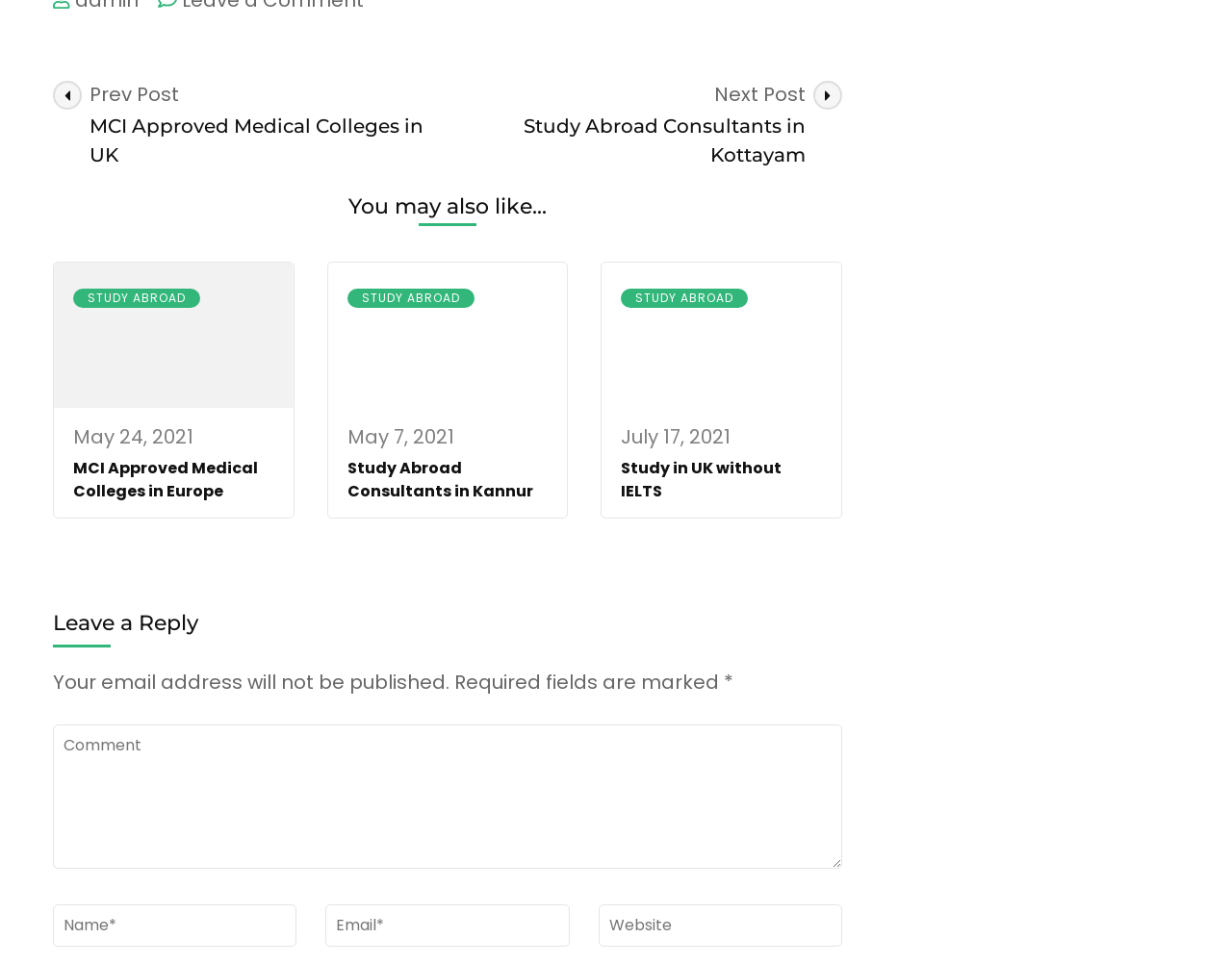What is the title of the first post?
Refer to the image and answer the question using a single word or phrase.

MCI Approved Medical Colleges in Europe